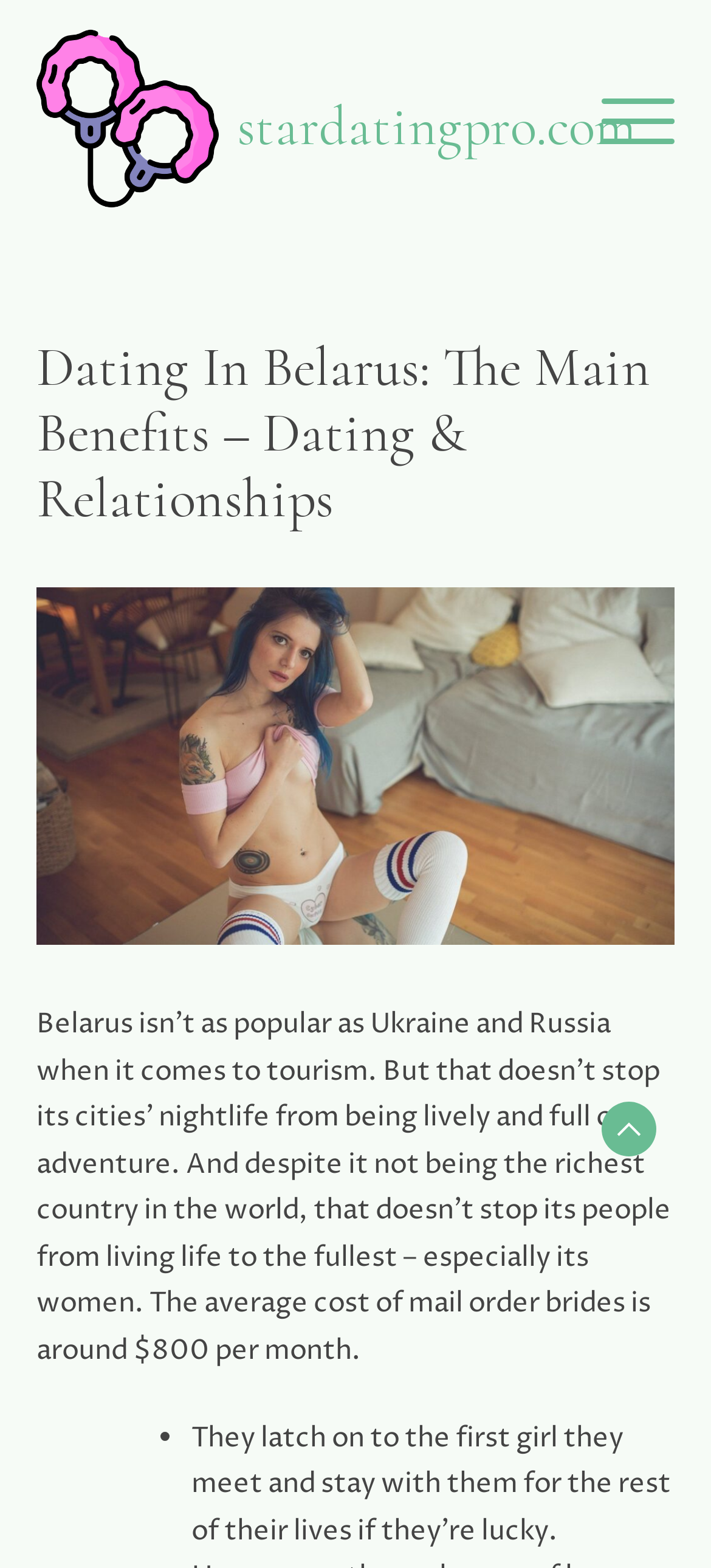What is a characteristic of Belarusian women?
Please give a detailed and elaborate answer to the question.

According to the webpage, 'that doesn’t stop its people from living life to the fullest – especially its women', which suggests that Belarusian women are known for living life to the fullest.